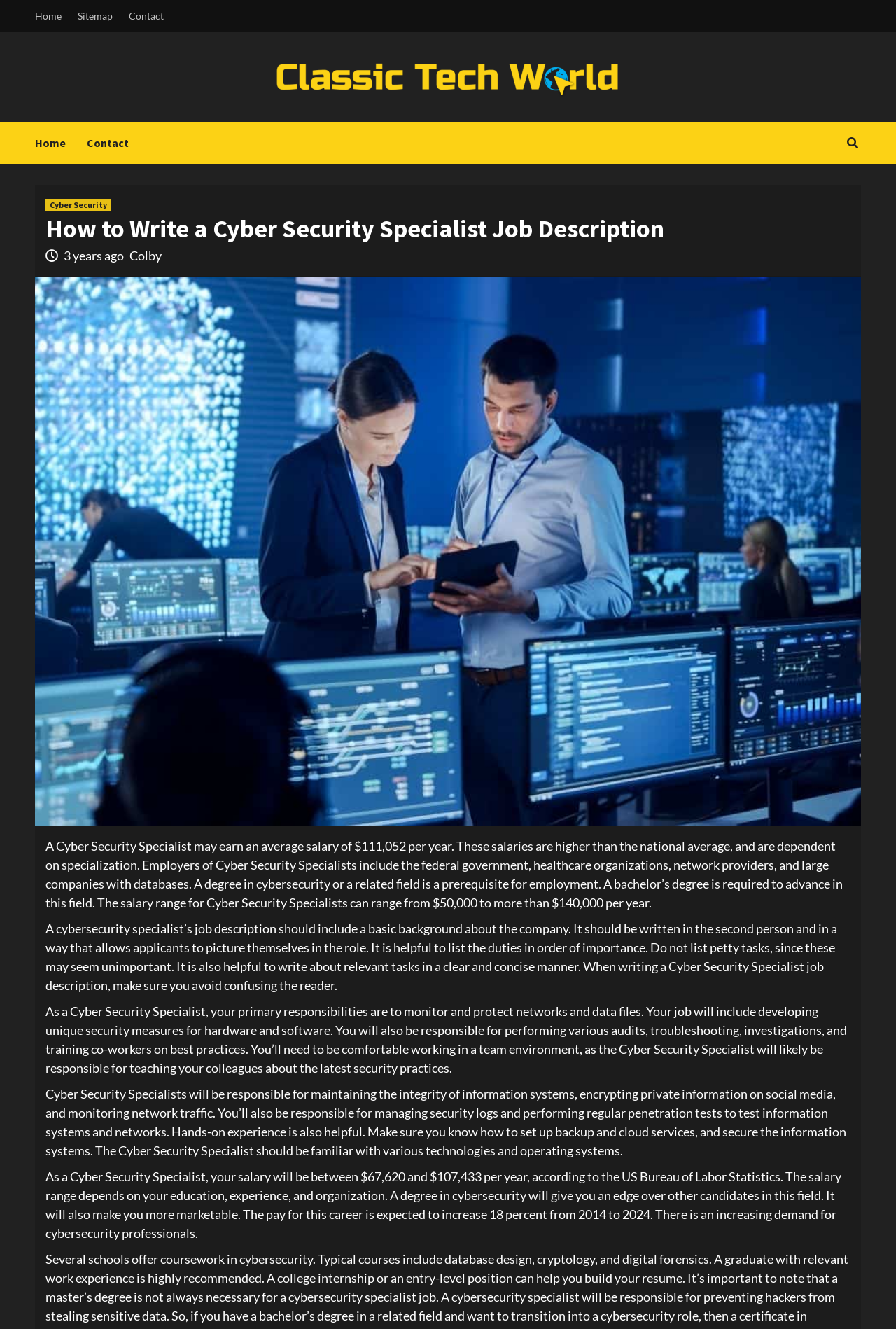Locate the bounding box coordinates of the clickable part needed for the task: "Click on the 'Contact' link".

[0.136, 0.0, 0.191, 0.024]